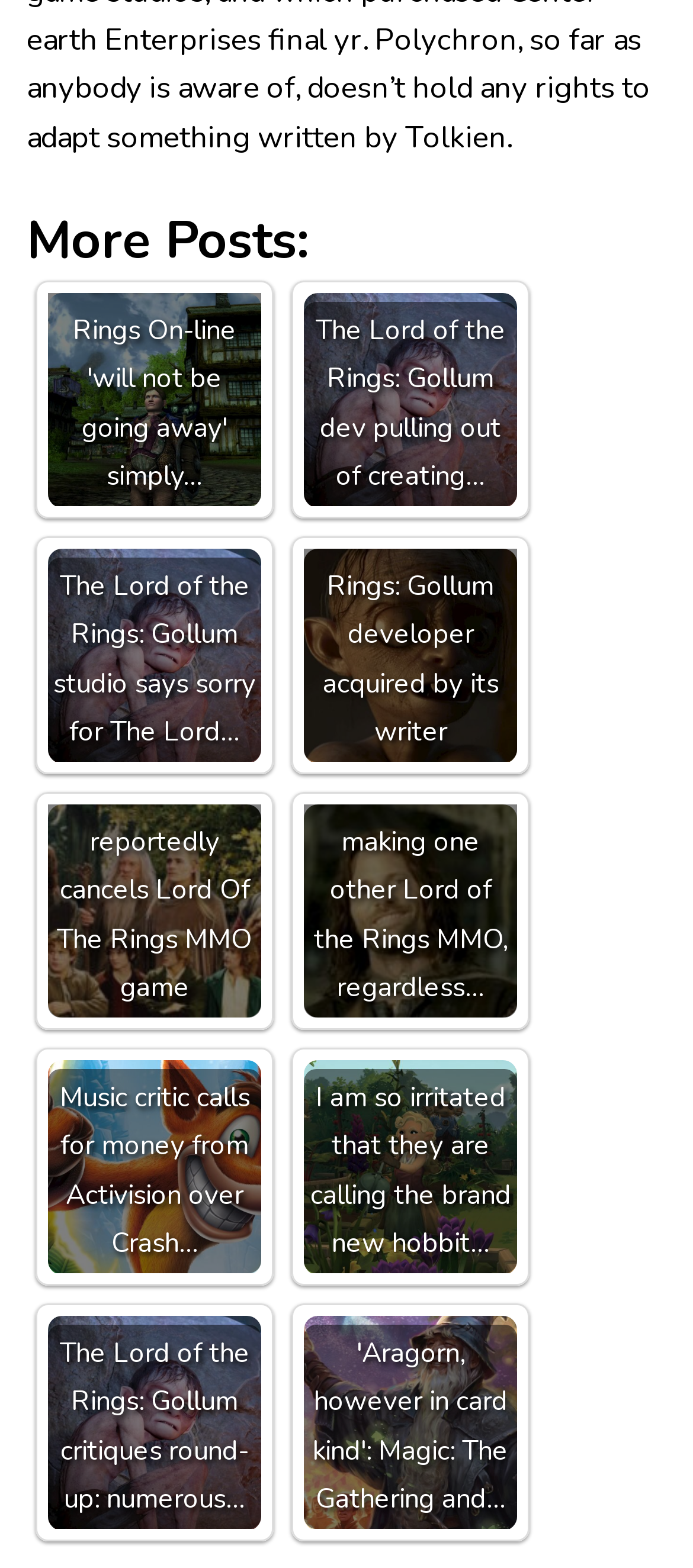Indicate the bounding box coordinates of the element that needs to be clicked to satisfy the following instruction: "Read the article about 'Amazon reportedly cancels Lord Of The Rings MMO game'". The coordinates should be four float numbers between 0 and 1, i.e., [left, top, right, bottom].

[0.069, 0.513, 0.377, 0.649]